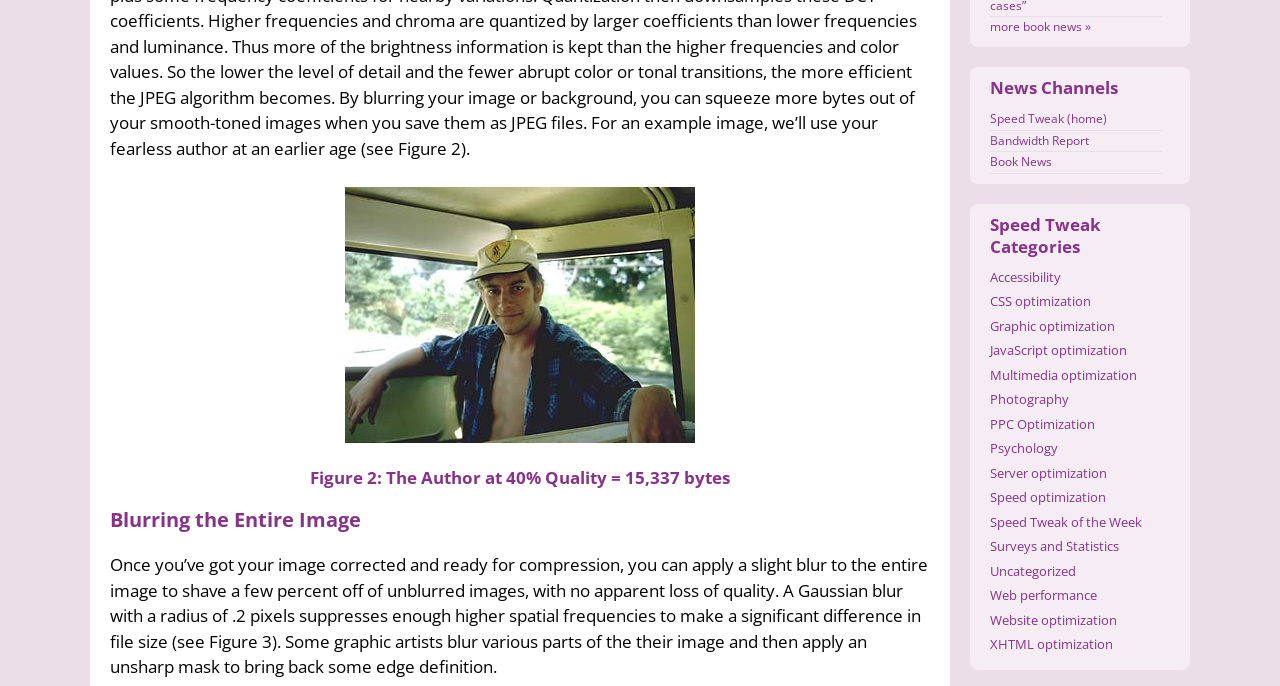Select the bounding box coordinates of the element I need to click to carry out the following instruction: "Click on the CONTACT link".

None